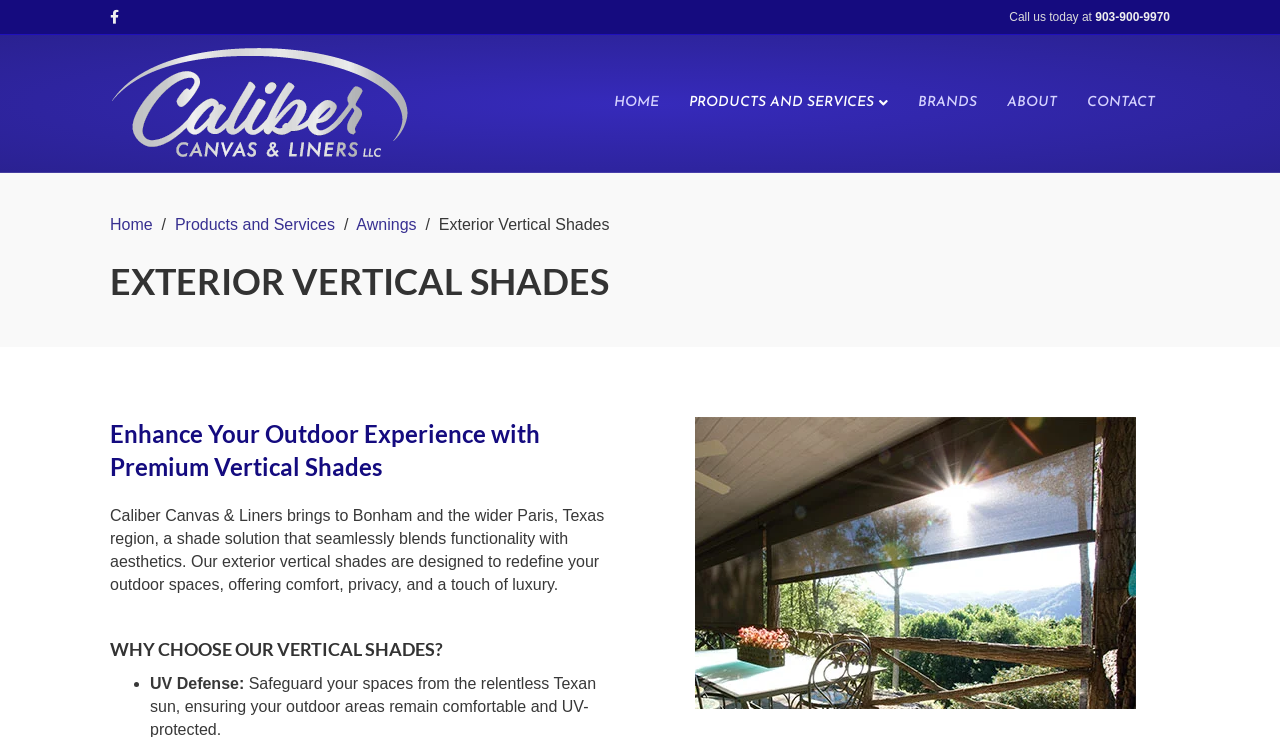Find the UI element described as: "Products and Services" and predict its bounding box coordinates. Ensure the coordinates are four float numbers between 0 and 1, [left, top, right, bottom].

[0.137, 0.293, 0.262, 0.316]